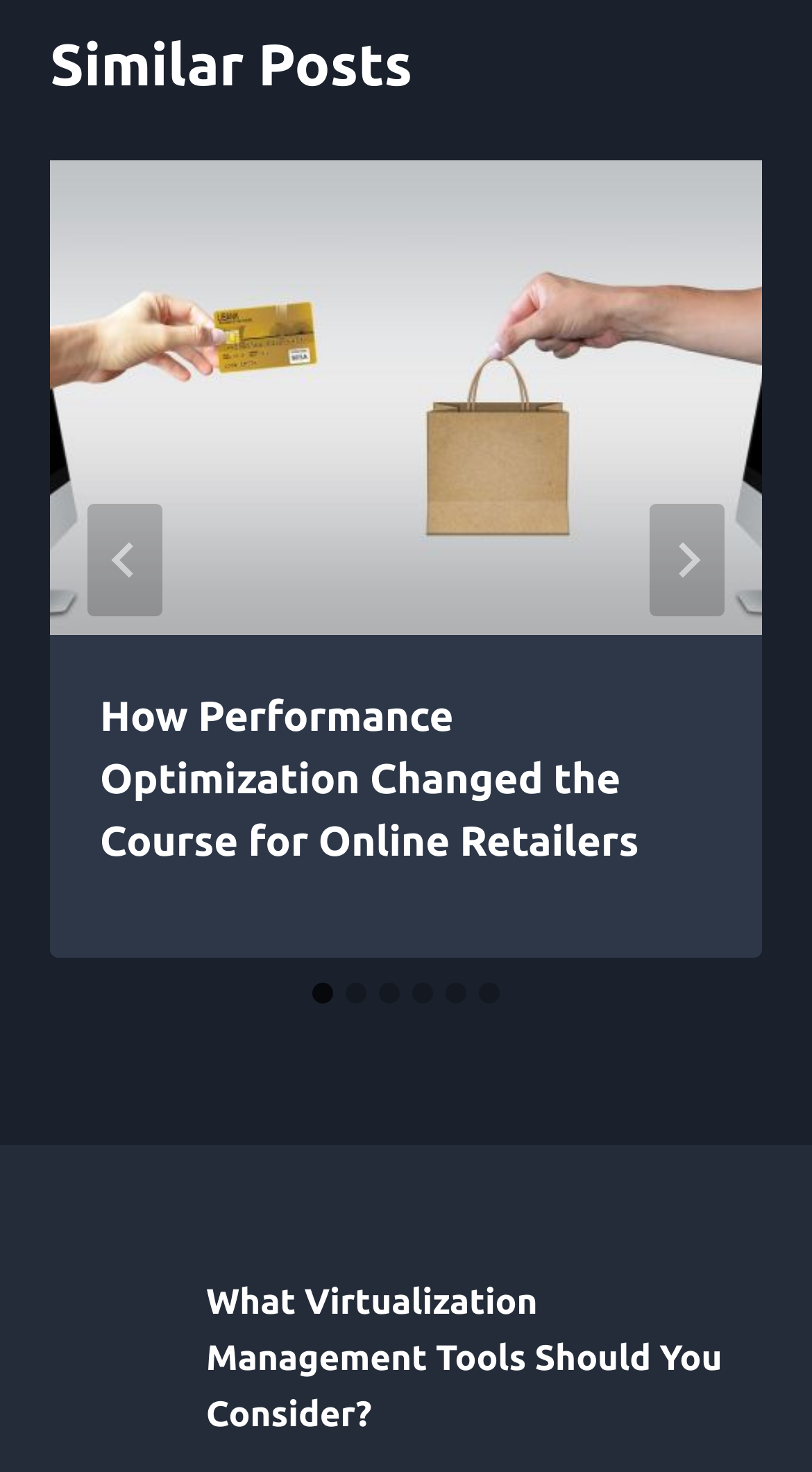Based on the provided description, "aria-label="Go to slide 5"", find the bounding box of the corresponding UI element in the screenshot.

[0.549, 0.668, 0.574, 0.682]